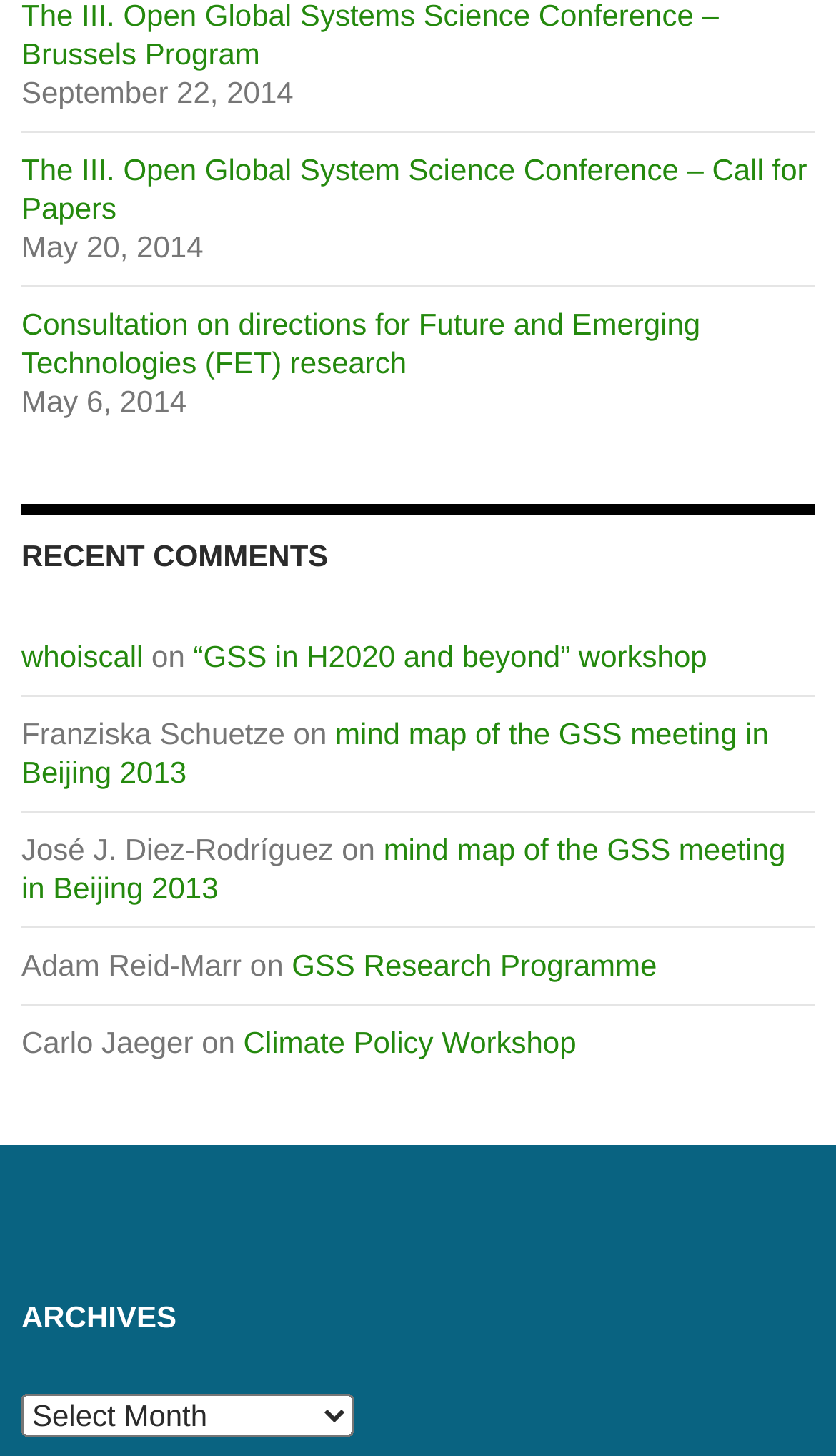Use a single word or phrase to answer the question:
How many archive options are available?

Not specified